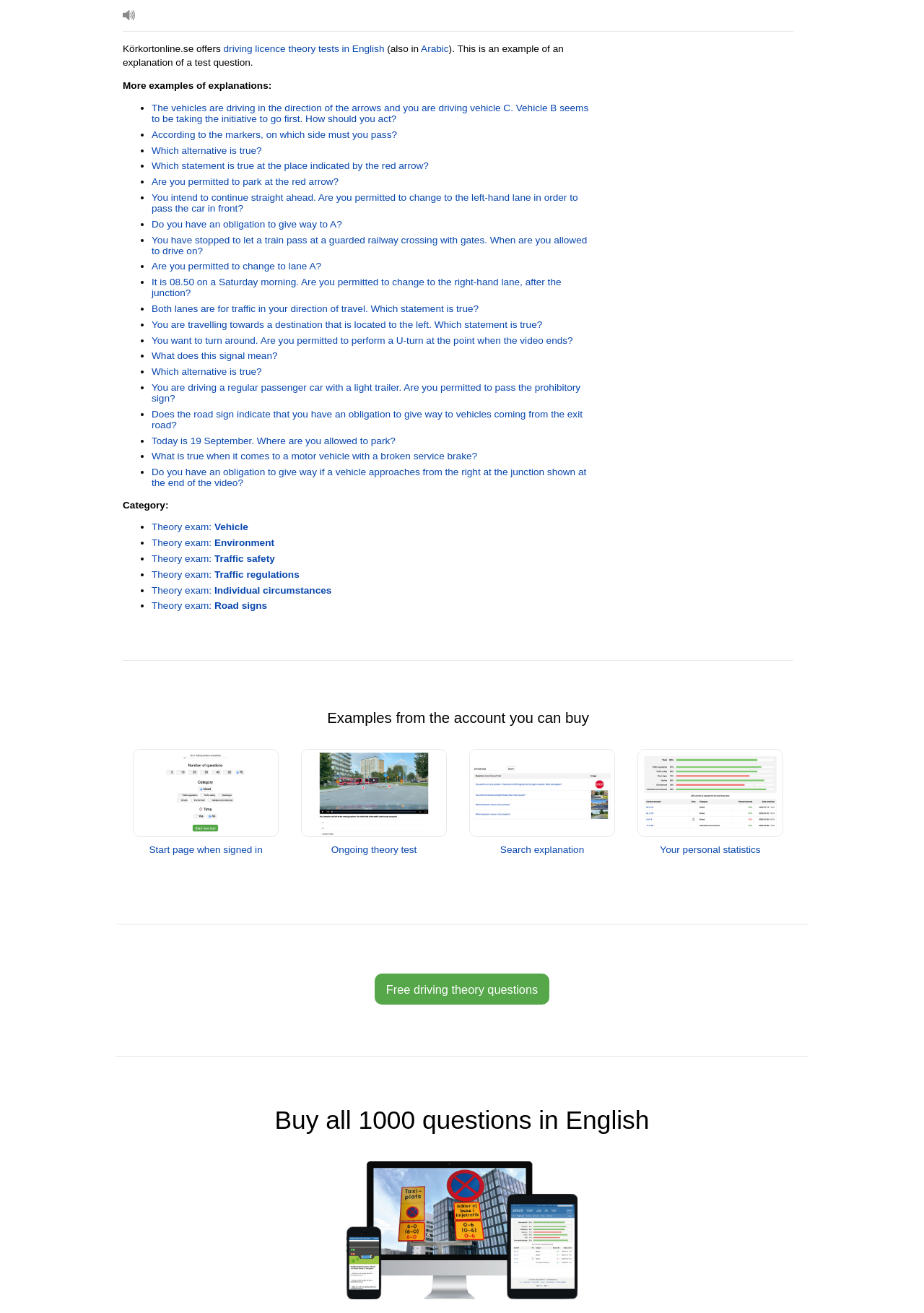How many questions are available for purchase on the website?
Look at the image and respond with a one-word or short-phrase answer.

1000